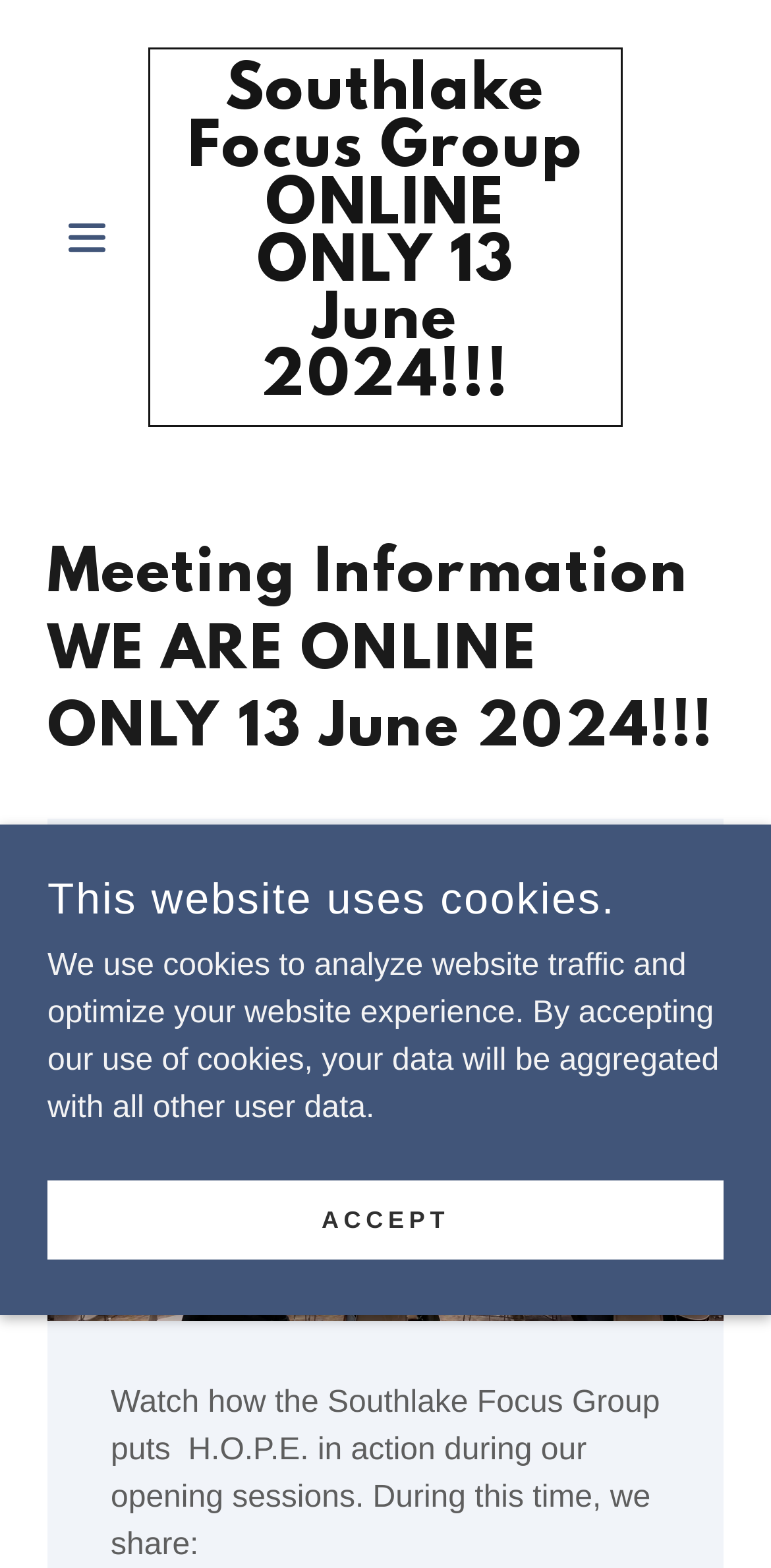Construct a thorough caption encompassing all aspects of the webpage.

The webpage is about the Southlake Focus Group, specifically their meeting information. At the top left, there is a hamburger site navigation icon, which is a button with an image. Next to it, there is a link with a heading that reads "Southlake Focus Group ONLINE ONLY 13 June 2024!!!". 

Below these elements, there is a heading that says "Meeting Information WE ARE ONLINE ONLY 13 June 2024!!!". Further down, there is another heading that reads "Opening Session". 

To the right of the "Opening Session" heading, there is an image. Below the image, there is a paragraph of text that explains how the Southlake Focus Group puts H.O.P.E. in action during their opening sessions. 

On the bottom left, there is a heading that says "This website uses cookies." Below it, there is a paragraph of text that explains the use of cookies on the website. Next to this text, there is a link that says "ACCEPT".